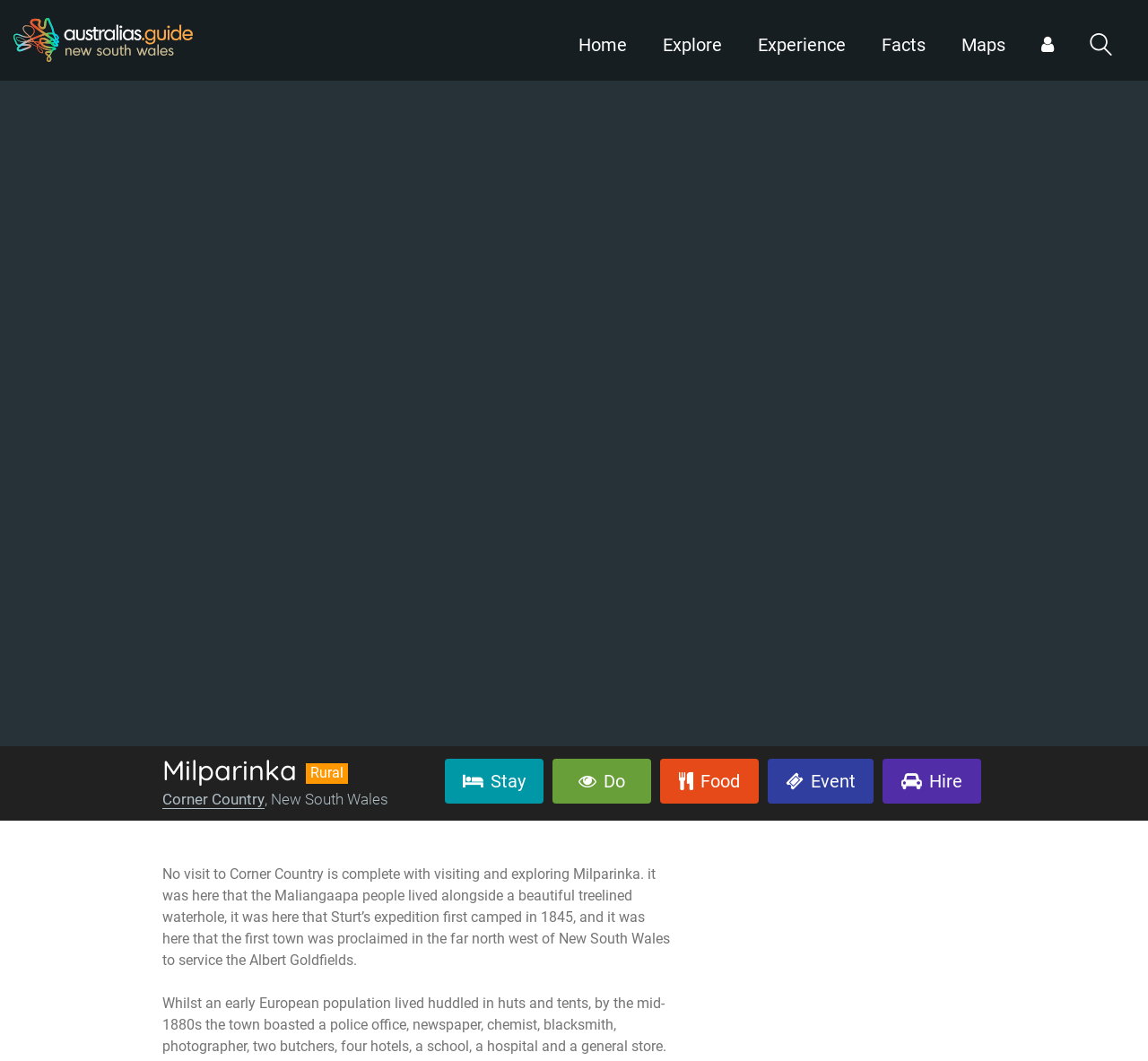Find the bounding box coordinates of the element you need to click on to perform this action: 'Read about the history of Milparinka'. The coordinates should be represented by four float values between 0 and 1, in the format [left, top, right, bottom].

[0.141, 0.816, 0.584, 0.913]